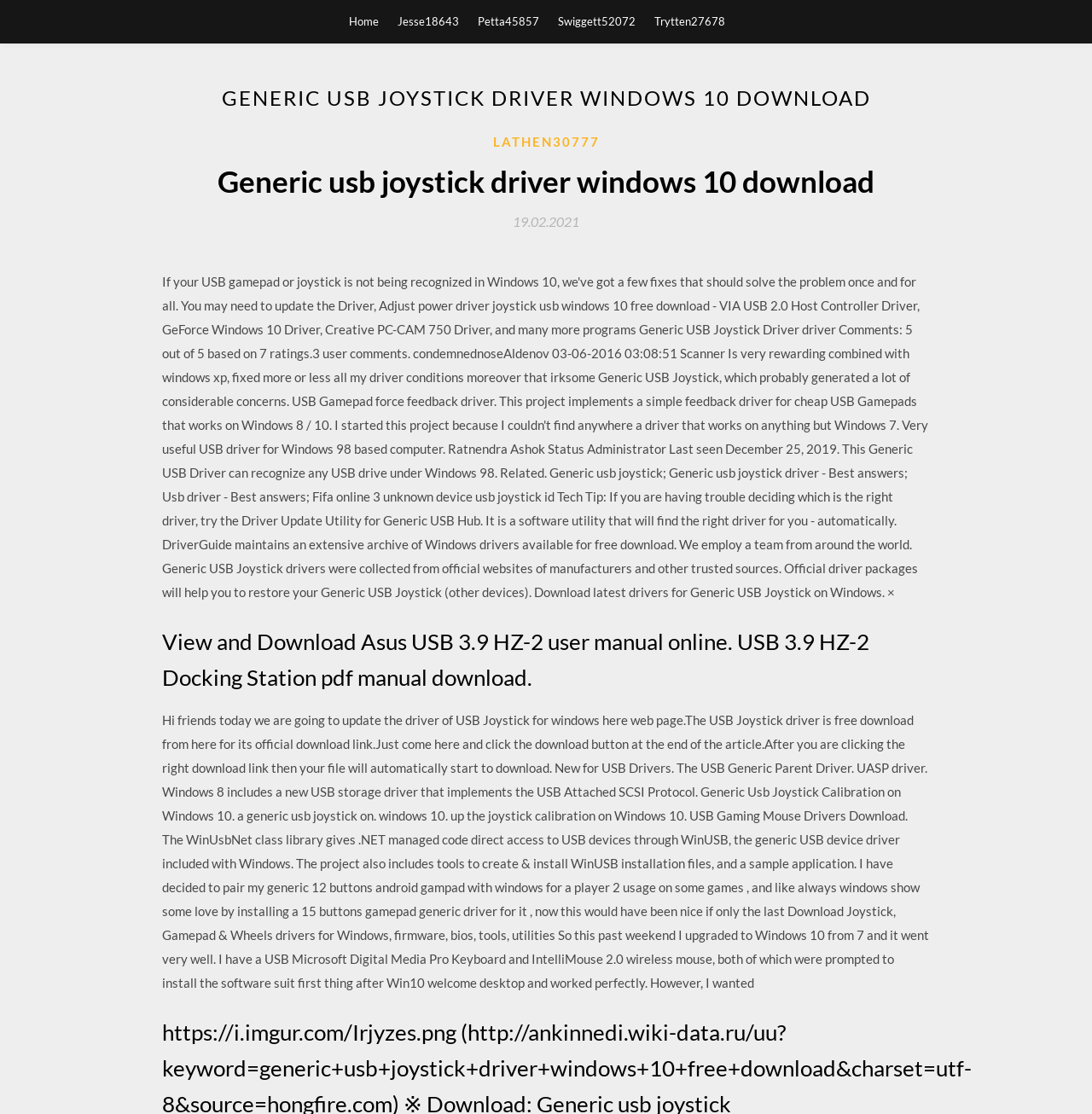What is the operating system mentioned in the webpage?
Please provide a full and detailed response to the question.

The webpage content explicitly mentions Windows 10 as the operating system for which the USB joystick driver is being provided, indicating that the operating system being discussed is Windows 10.